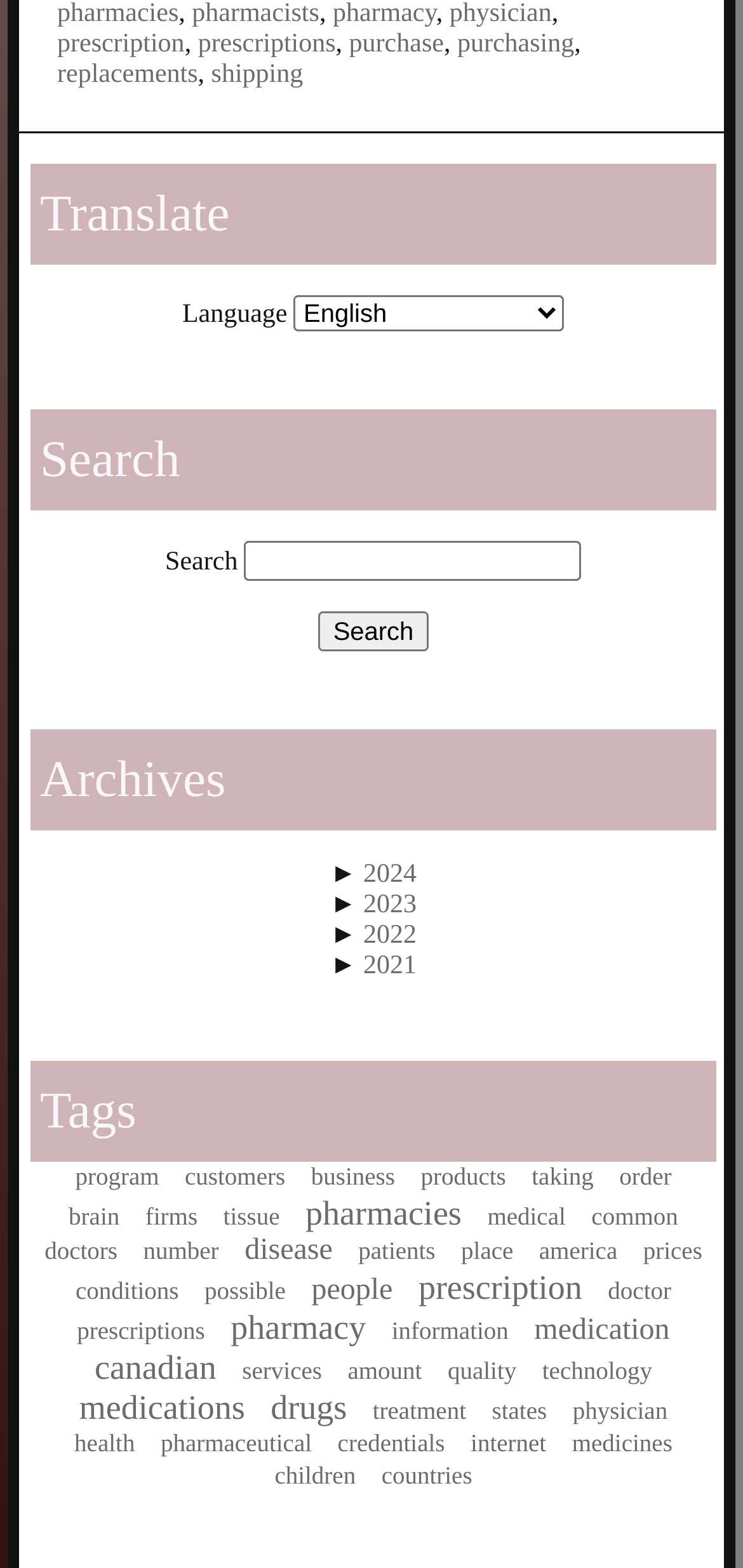Kindly determine the bounding box coordinates for the clickable area to achieve the given instruction: "Click on the 'program' tag".

[0.101, 0.741, 0.214, 0.759]